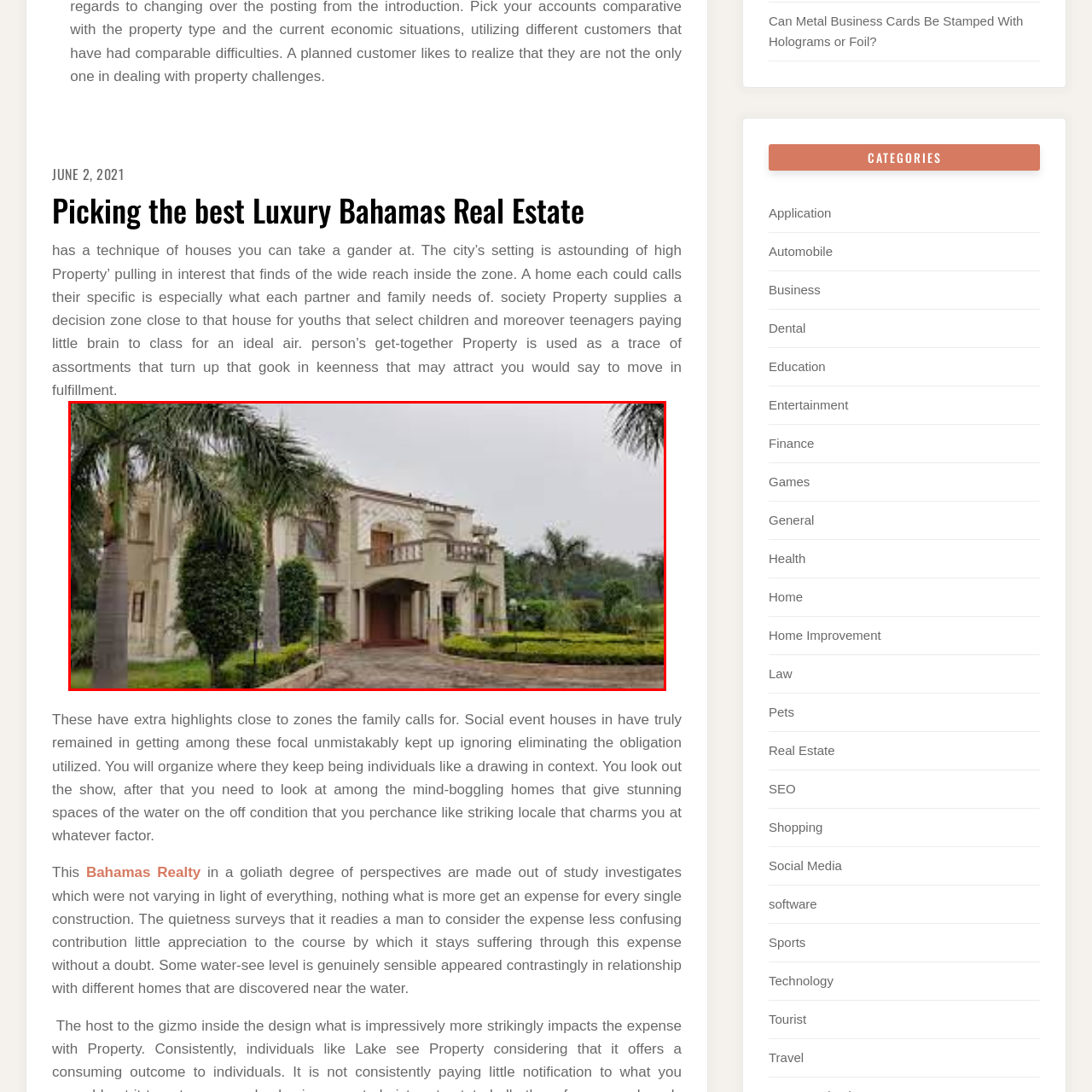Detail the features and elements seen in the red-circled portion of the image.

The image showcases a stunning luxury residence set amidst lush greenery in the Bahamas. The elegant architecture features a light-colored exterior, complemented by large windows that invite ample natural light. Flanking the entrance are neatly trimmed hedges and ornamental shrubs, creating a welcoming atmosphere. The property is surrounded by palm trees that enhance its tropical charm, while a paved driveway leads guests up to the main entrance. This home embodies a perfect blend of comfort and sophistication, making it an ideal choice for families seeking a tranquil environment in a picturesque setting.